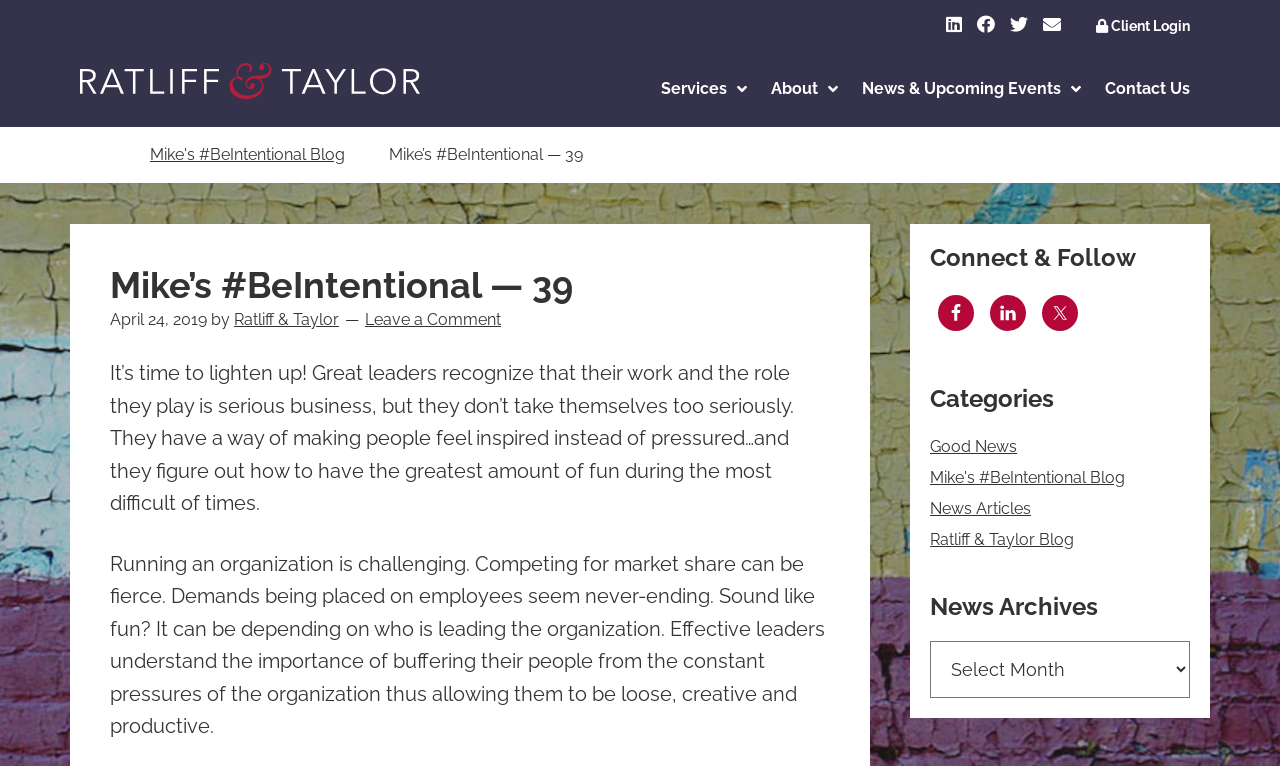Can you extract the headline from the webpage for me?

Mike’s #BeIntentional — 39